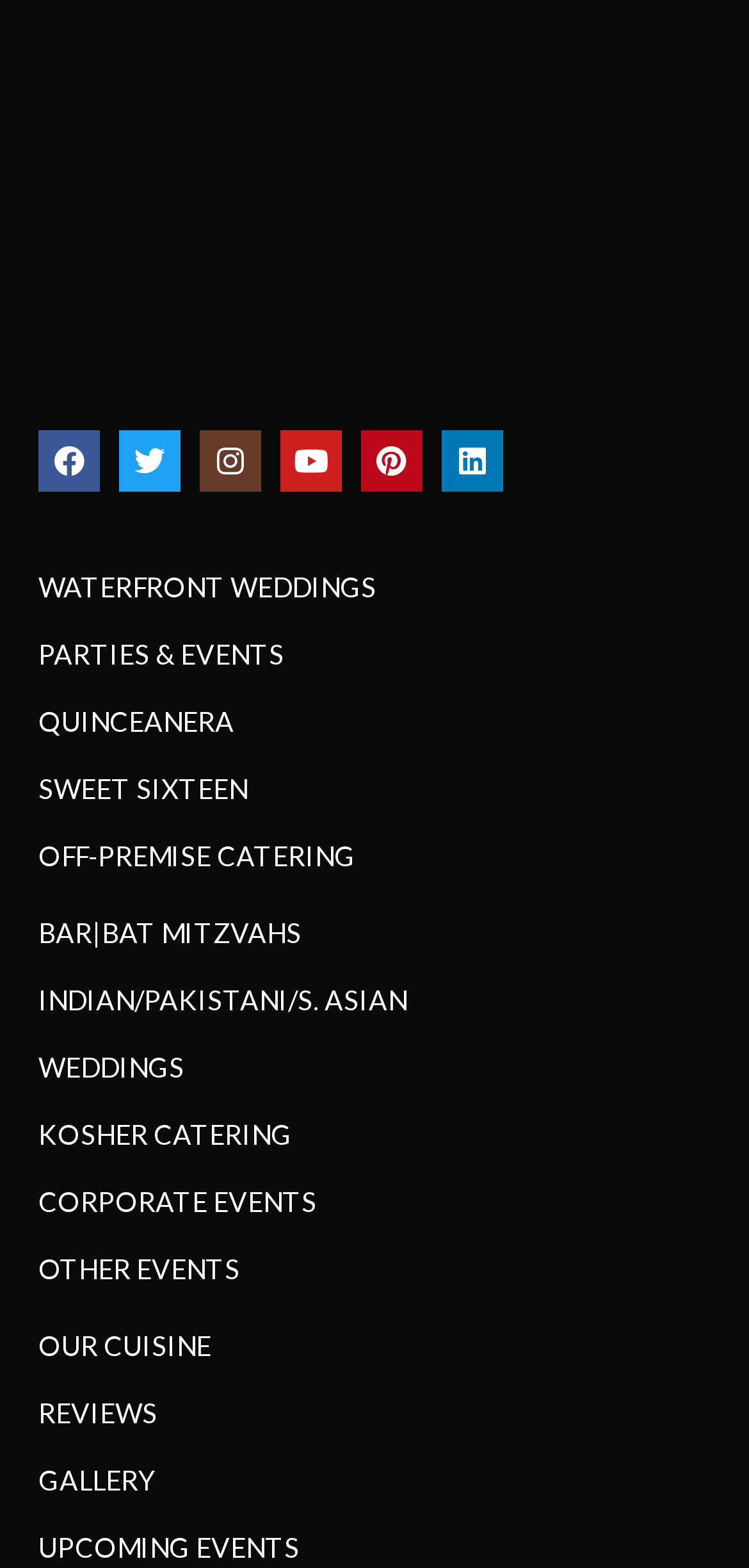What is the theme of the website?
Based on the content of the image, thoroughly explain and answer the question.

I inferred this by looking at the content of the webpage, which includes links to different types of events and services related to catering and events, suggesting that the website is focused on this theme.